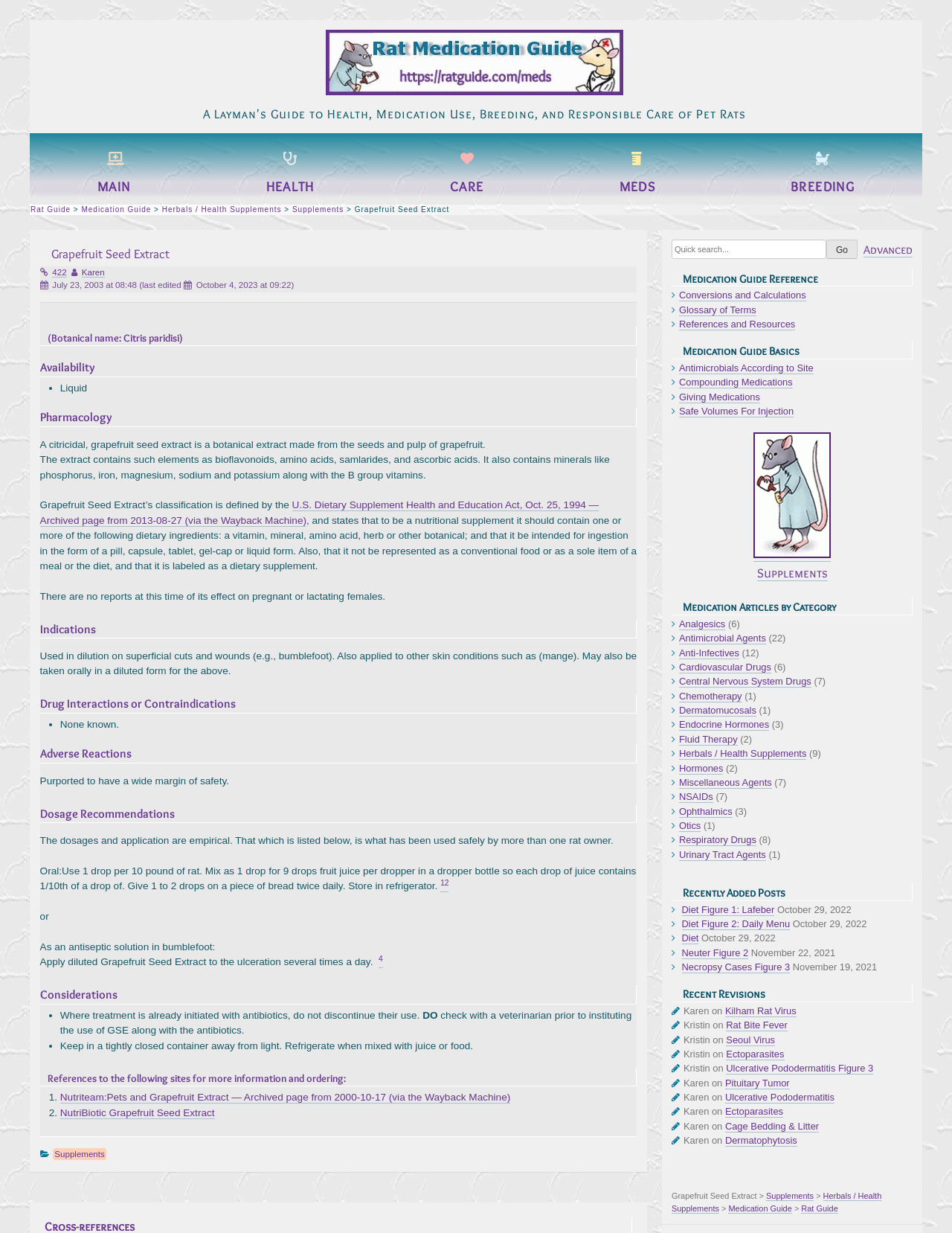Please determine the bounding box coordinates of the area that needs to be clicked to complete this task: 'Go to the 'Medication Guide''. The coordinates must be four float numbers between 0 and 1, formatted as [left, top, right, bottom].

[0.085, 0.167, 0.159, 0.173]